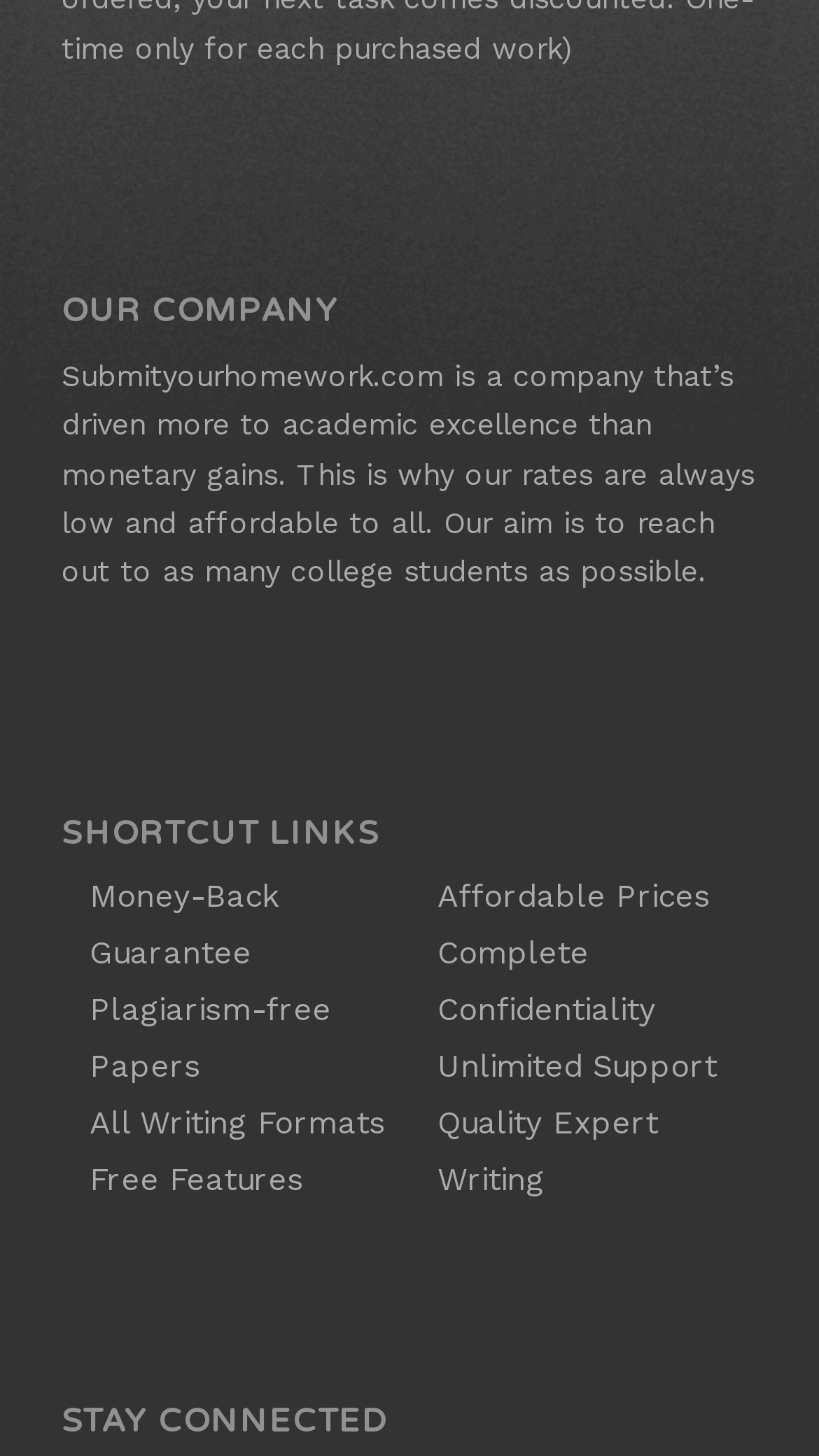Reply to the question below using a single word or brief phrase:
What is the section title above the shortcut links?

SHORTCUT LINKS